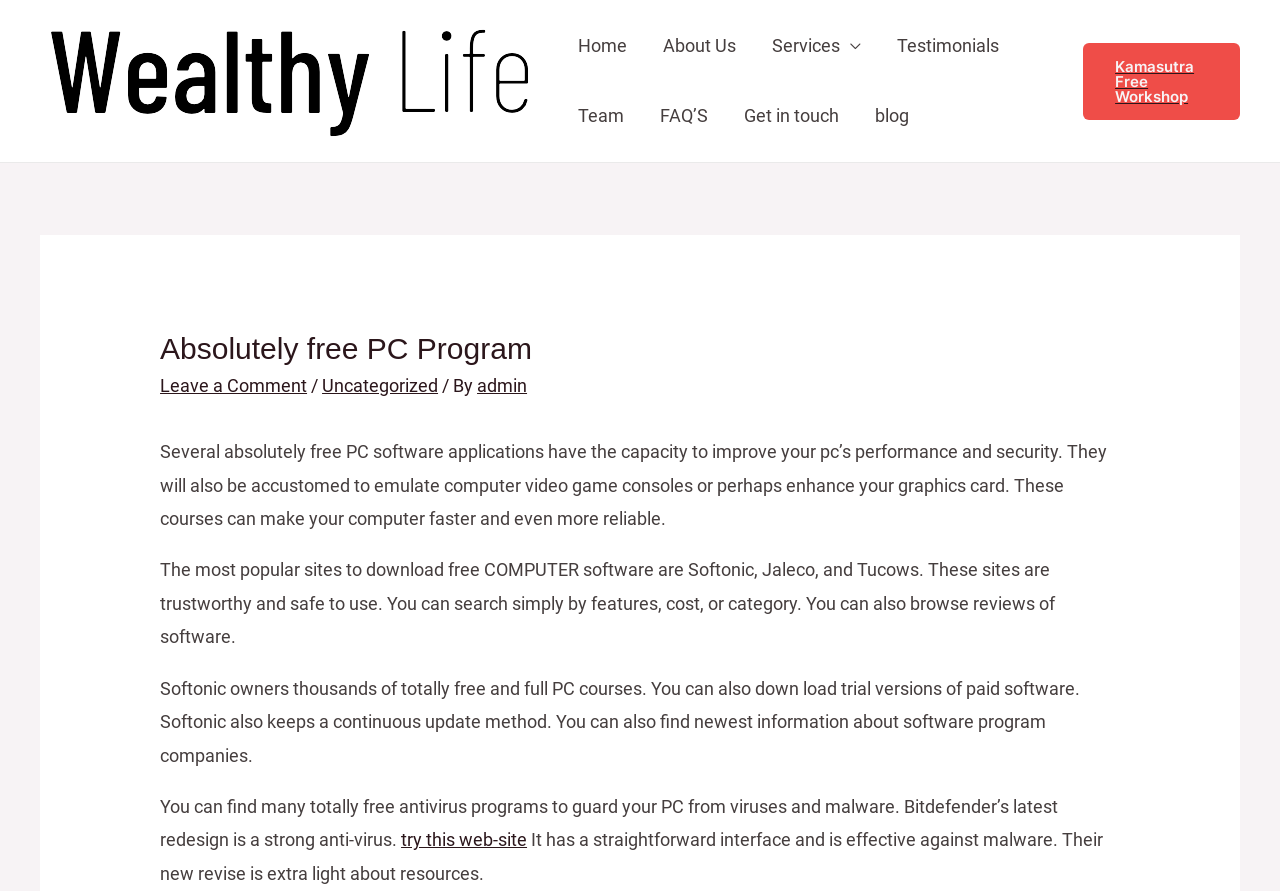Refer to the image and answer the question with as much detail as possible: What is the name of the website?

The name of the website can be found in the top-left corner of the webpage, where it says 'Absolutely free PC Program - Wealthylife'.